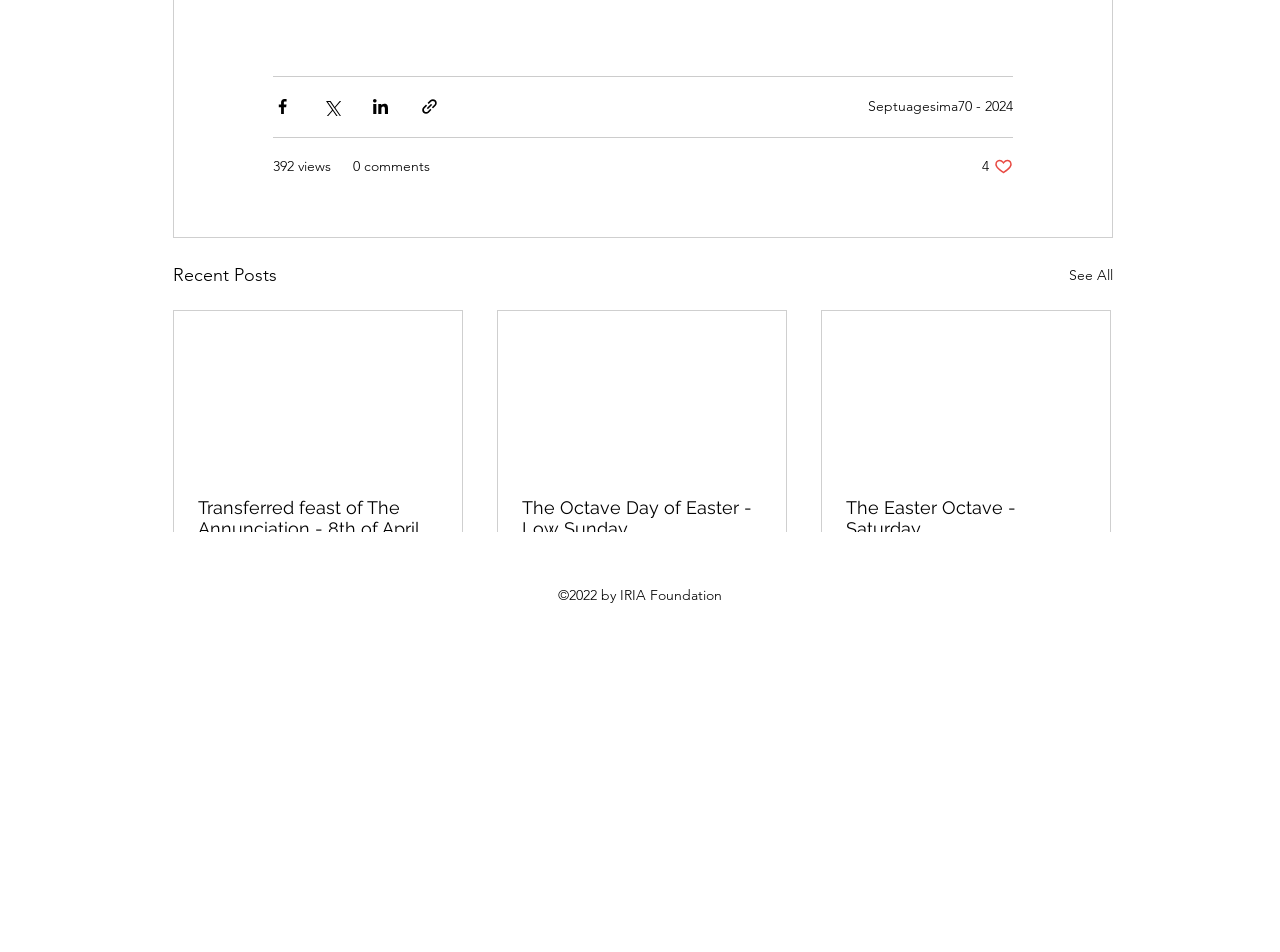Can you specify the bounding box coordinates of the area that needs to be clicked to fulfill the following instruction: "Share via Facebook"?

[0.213, 0.102, 0.228, 0.122]